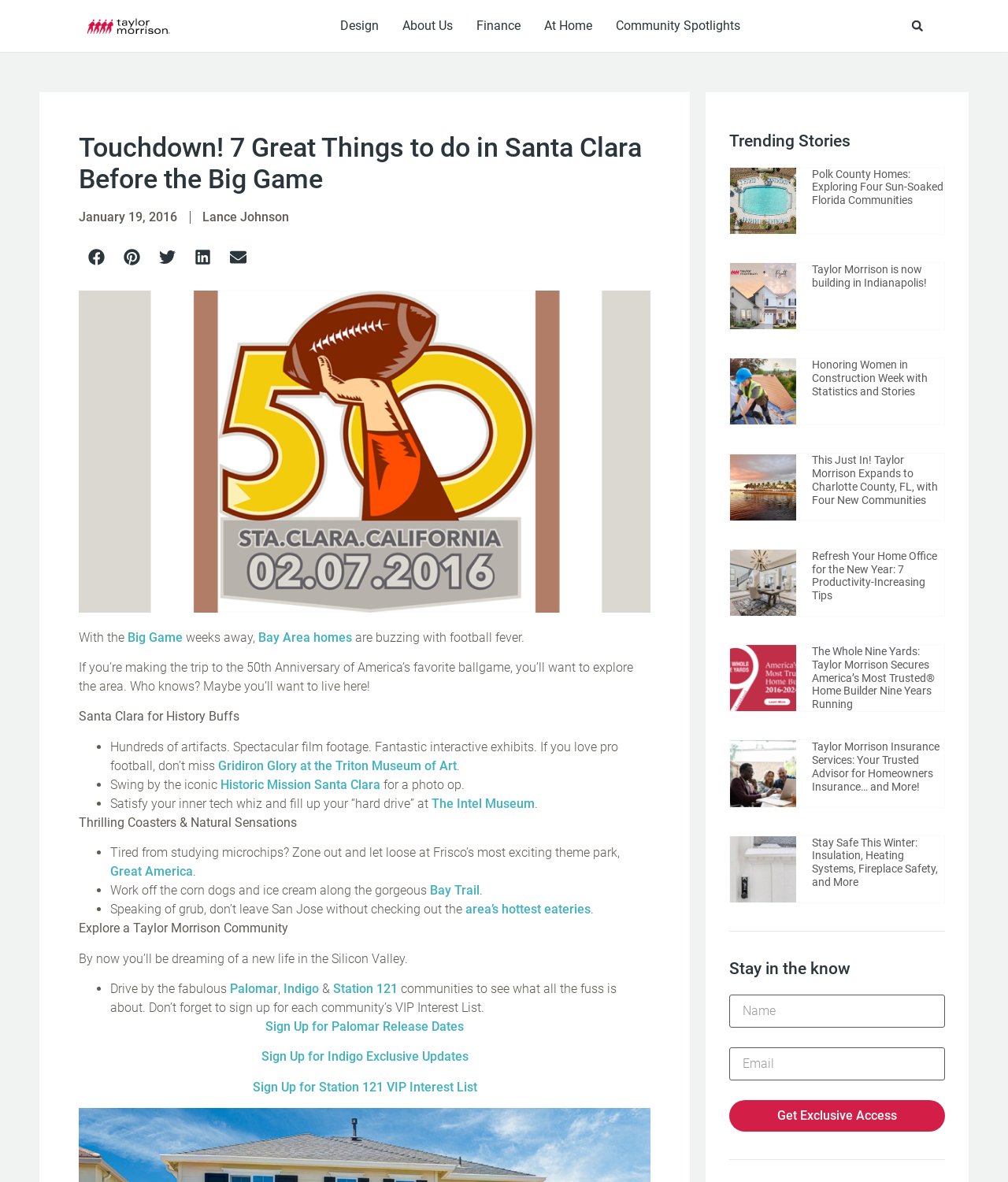Locate the bounding box coordinates of the segment that needs to be clicked to meet this instruction: "Book now".

None